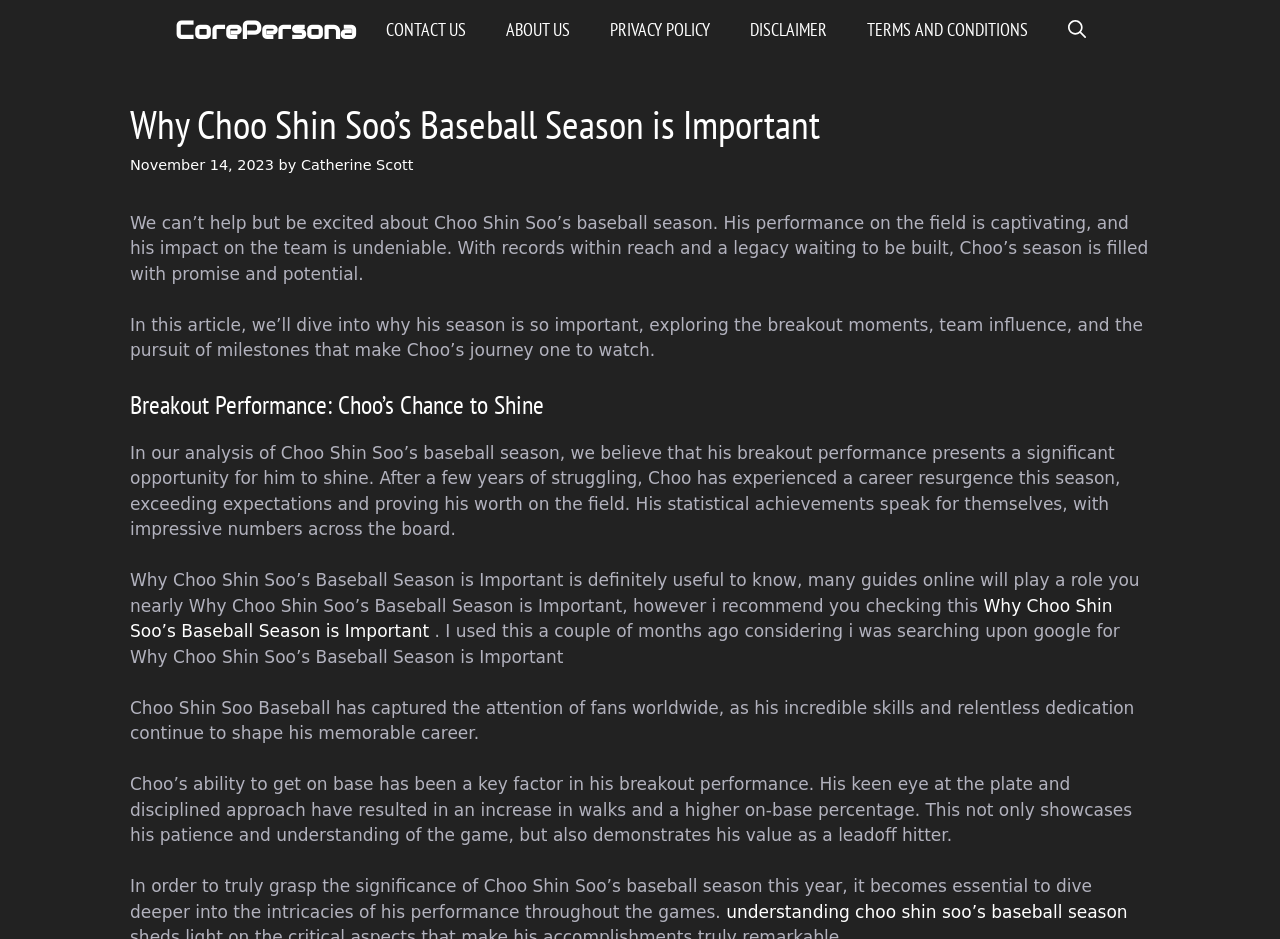Bounding box coordinates should be in the format (top-left x, top-left y, bottom-right x, bottom-right y) and all values should be floating point numbers between 0 and 1. Determine the bounding box coordinate for the UI element described as: Hello world!

None